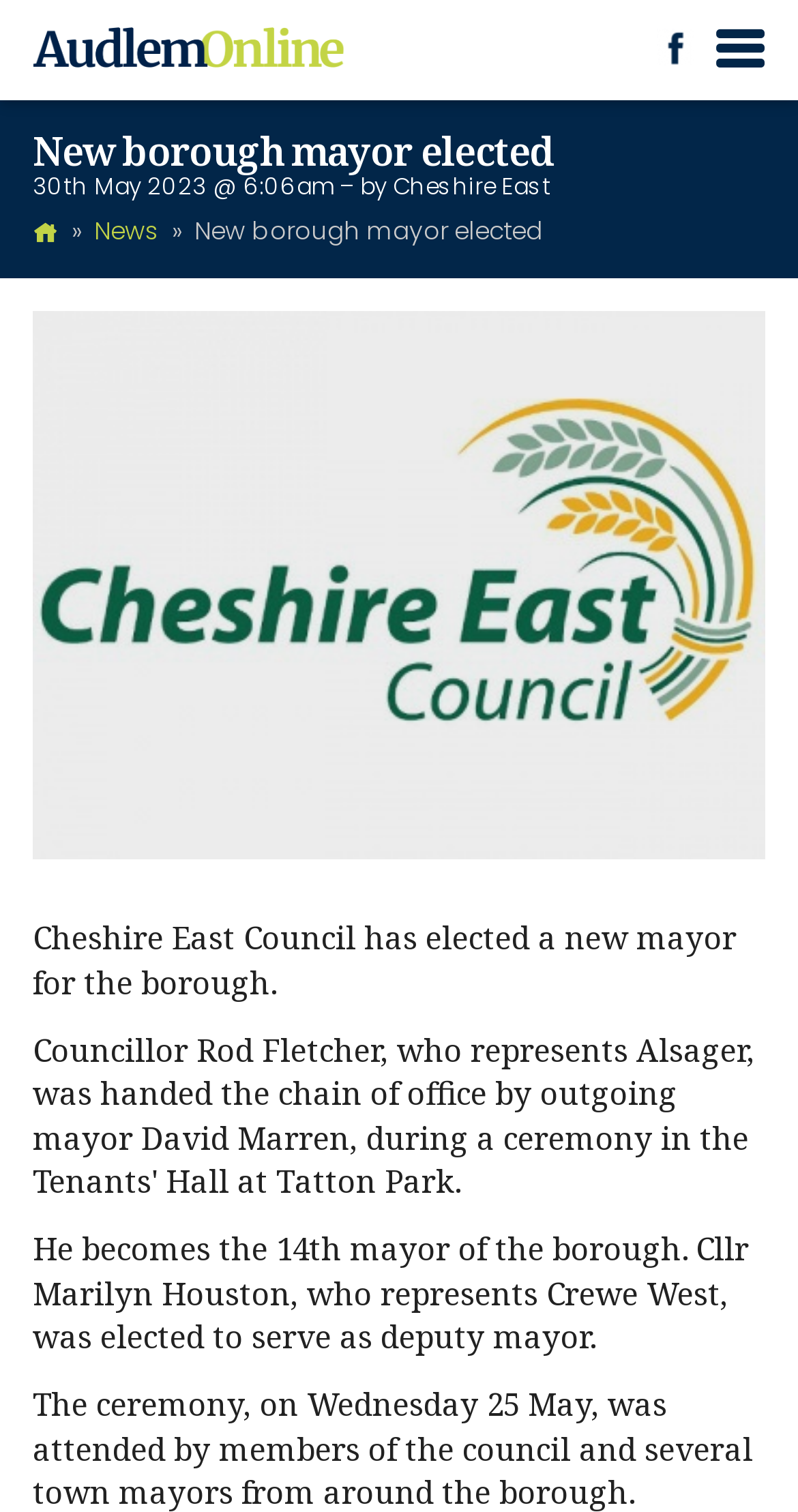Using the element description: "Back home", determine the bounding box coordinates for the specified UI element. The coordinates should be four float numbers between 0 and 1, [left, top, right, bottom].

[0.041, 0.141, 0.074, 0.164]